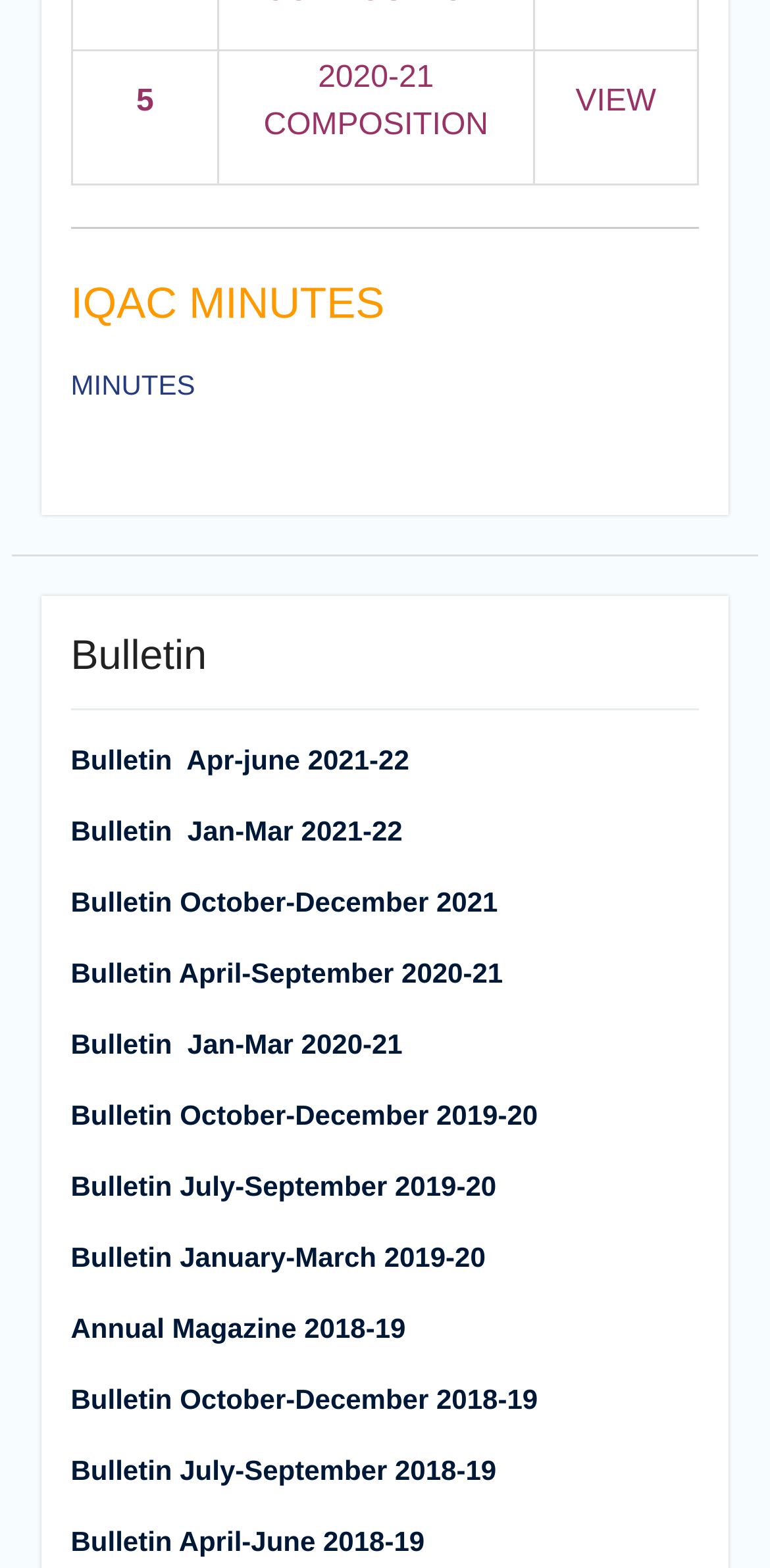Please locate the clickable area by providing the bounding box coordinates to follow this instruction: "read IQAC MINUTES".

[0.092, 0.172, 0.908, 0.214]